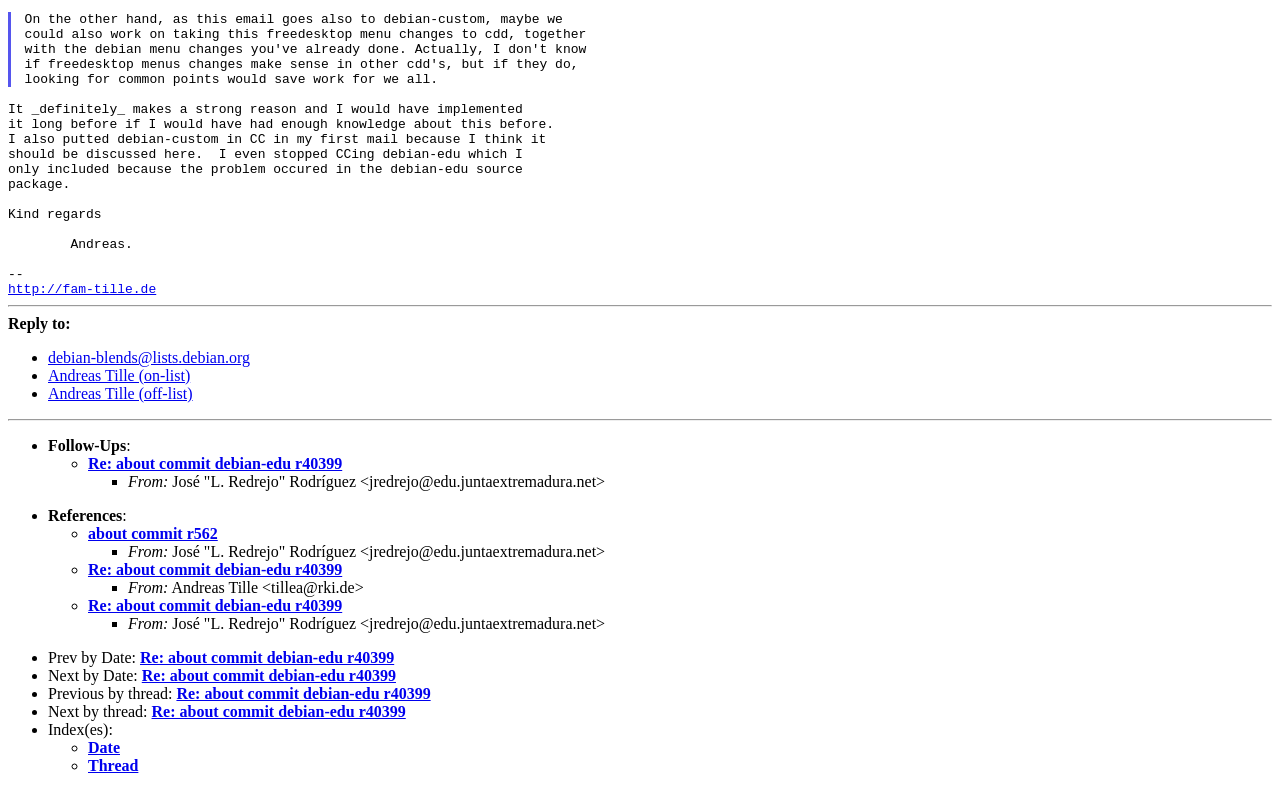Please determine the bounding box coordinates for the UI element described here. Use the format (top-left x, top-left y, bottom-right x, bottom-right y) with values bounded between 0 and 1: Date

[0.069, 0.934, 0.094, 0.956]